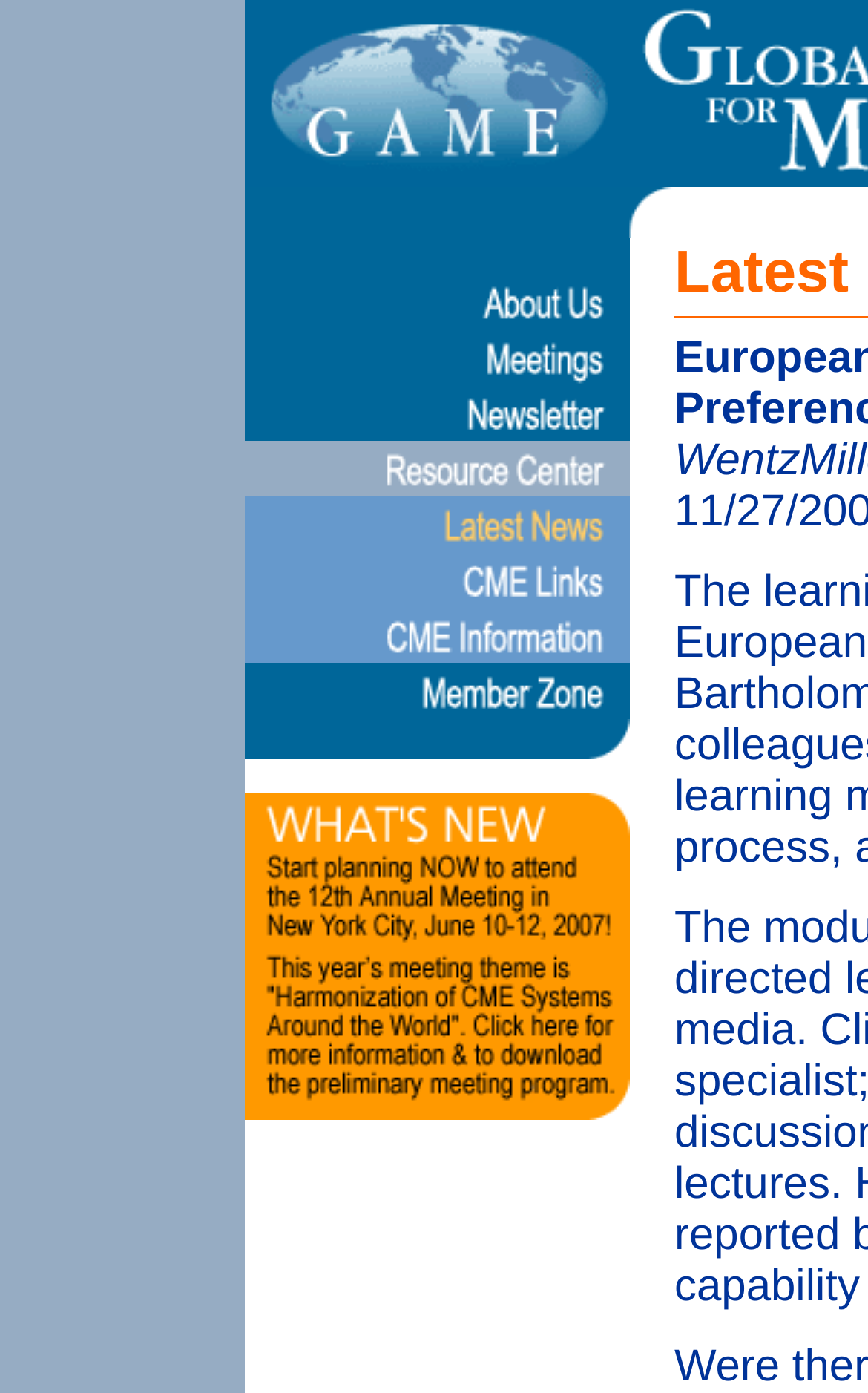Is there a clear pattern to the link arrangement?
Based on the image, provide a one-word or brief-phrase response.

Yes